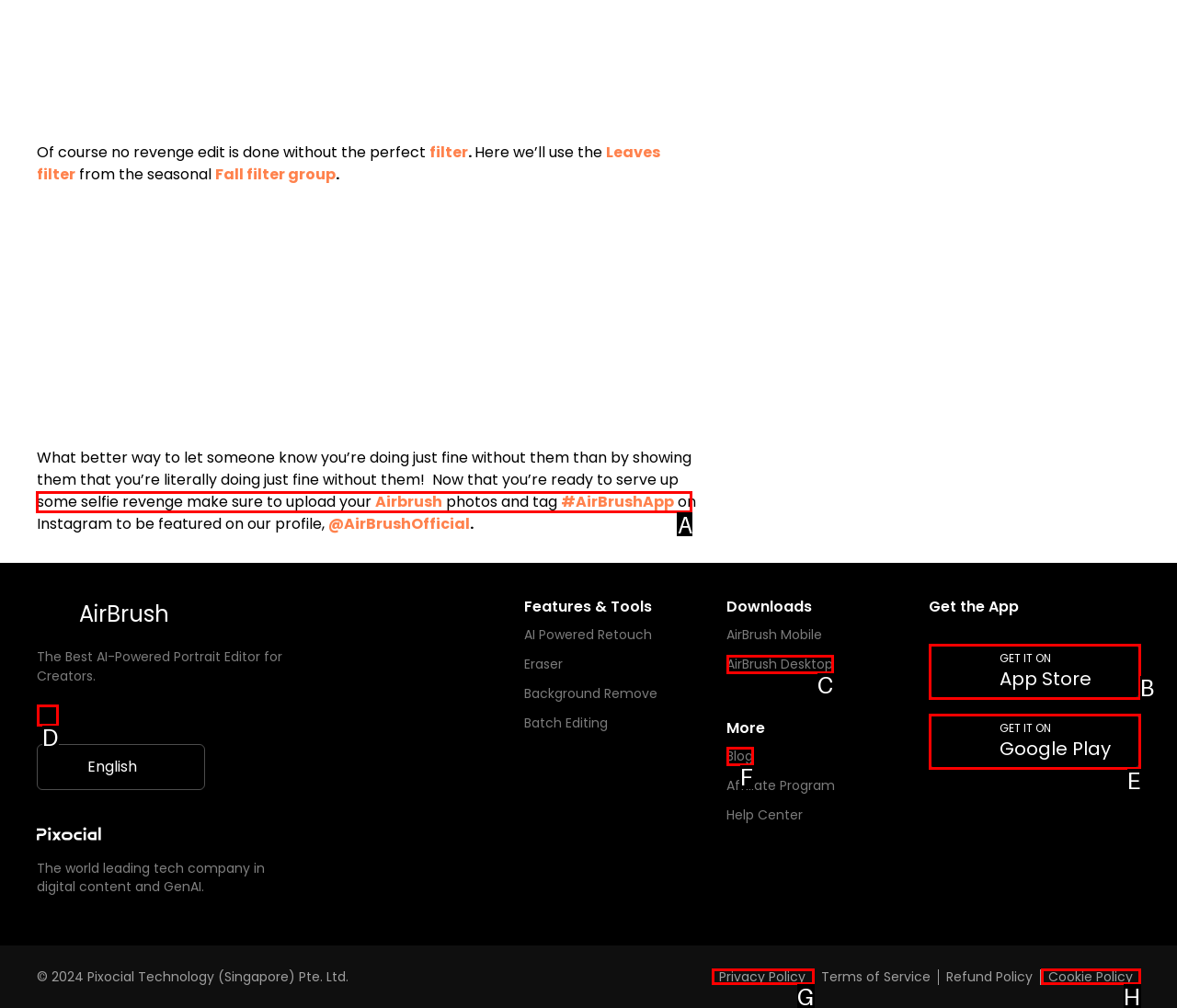Which option should be clicked to complete this task: Upload your selfie
Reply with the letter of the correct choice from the given choices.

A